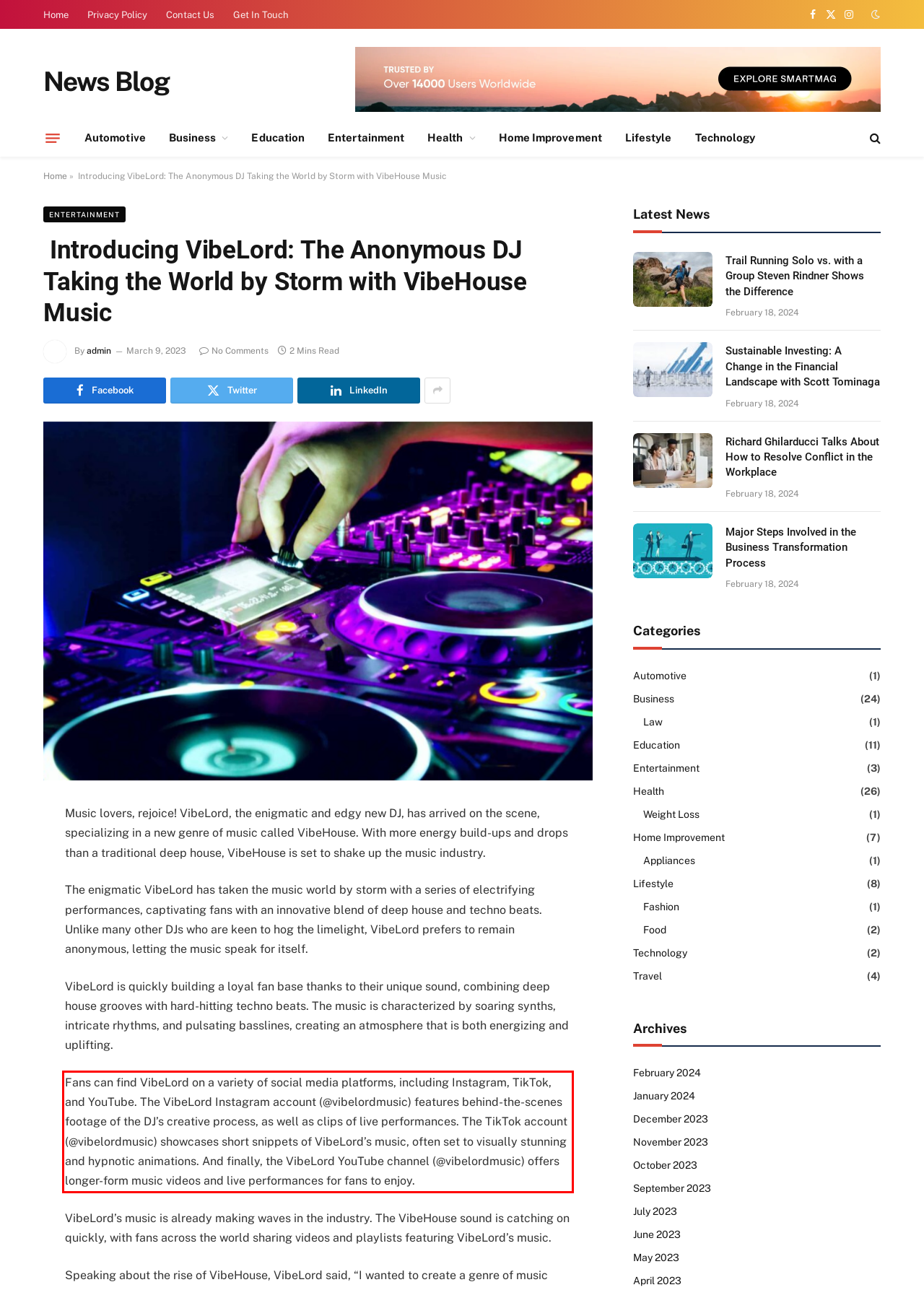Please extract the text content within the red bounding box on the webpage screenshot using OCR.

Fans can find VibeLord on a variety of social media platforms, including Instagram, TikTok, and YouTube. The VibeLord Instagram account (@vibelordmusic) features behind-the-scenes footage of the DJ’s creative process, as well as clips of live performances. The TikTok account (@vibelordmusic) showcases short snippets of VibeLord’s music, often set to visually stunning and hypnotic animations. And finally, the VibeLord YouTube channel (@vibelordmusic) offers longer-form music videos and live performances for fans to enjoy.